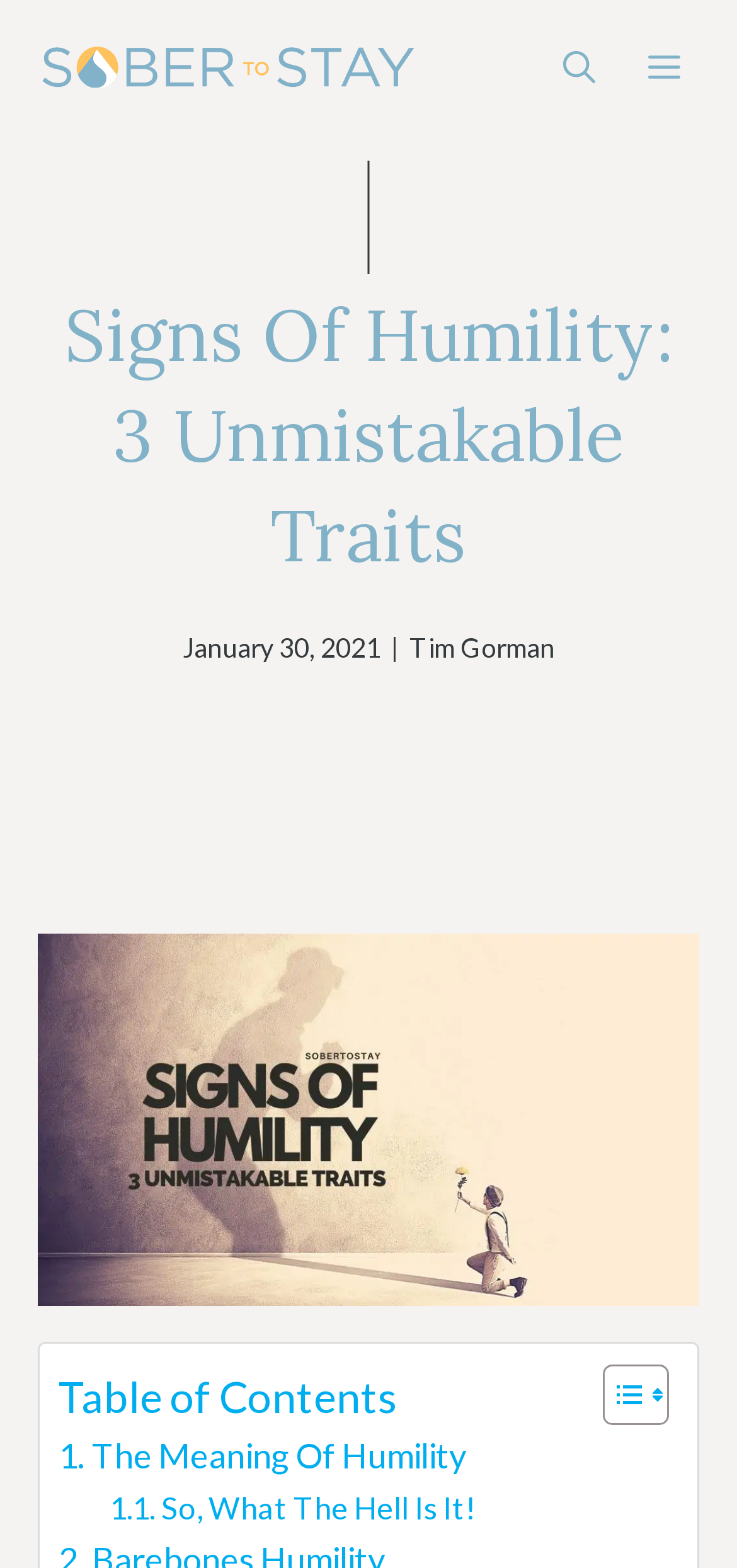Generate a thorough explanation of the webpage's elements.

The webpage is about the signs of humility and its benefits, with a focus on three unmistakable traits. At the top left, there is a link to "SOBERTOSTAY" accompanied by an image, and a "MENU" button on the top right. Next to the menu button, there is a "Open search" button. 

Below the top navigation, the main heading "Signs Of Humility: 3 Unmistakable Traits" is prominently displayed. Underneath the heading, there is a timestamp "January 30, 2021" followed by a separator "|" and a link to the author "Tim Gorman". 

The main content of the webpage is an article, which is accompanied by a large image related to humility. The article is divided into sections, with a table of contents on the right side. The table of contents has a toggle button and lists the sections of the article, including "The Meaning Of Humility" and "So, What The Hell Is It!".